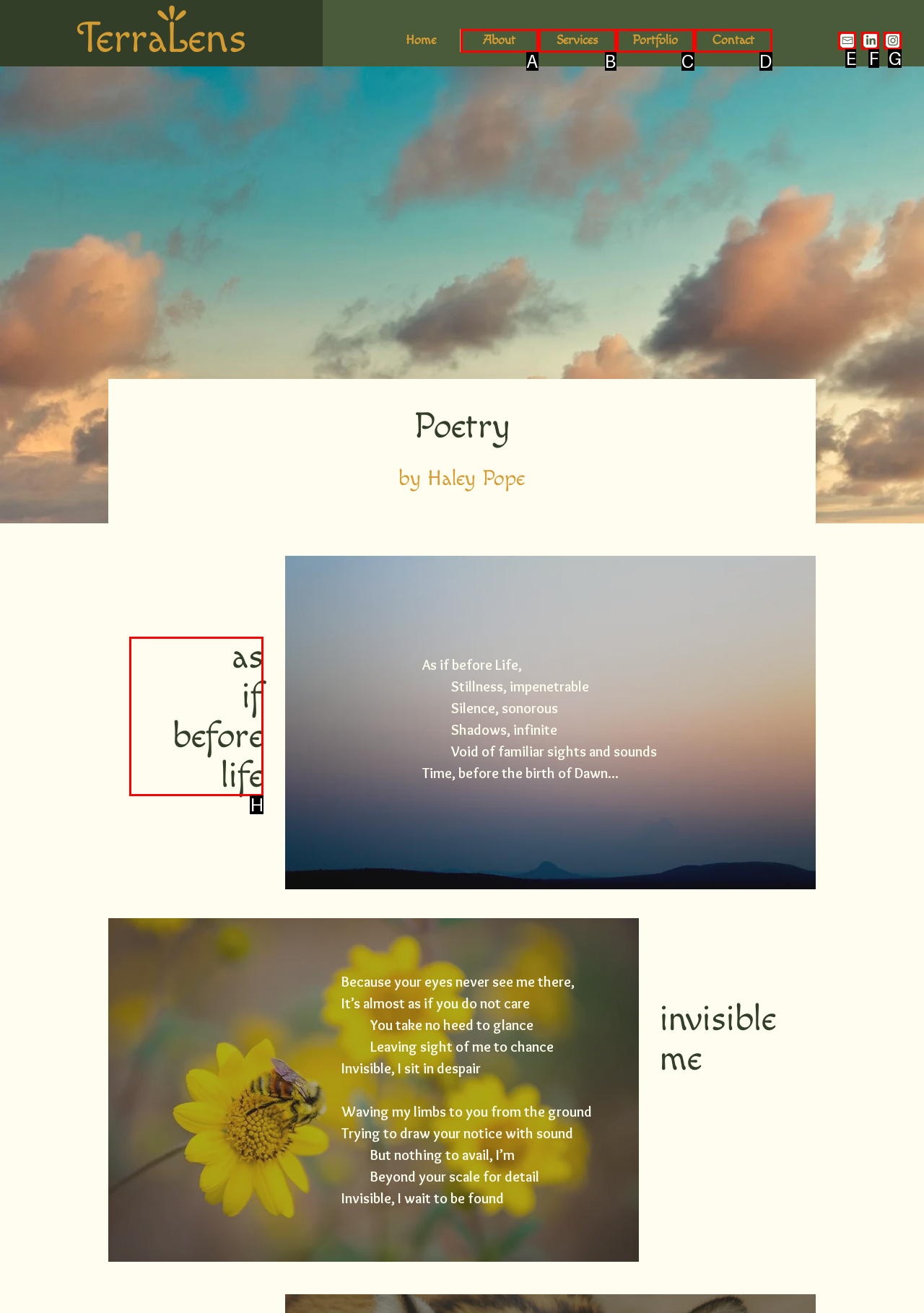Select the appropriate HTML element that needs to be clicked to finish the task: Read the poem 'as if before life'
Reply with the letter of the chosen option.

H